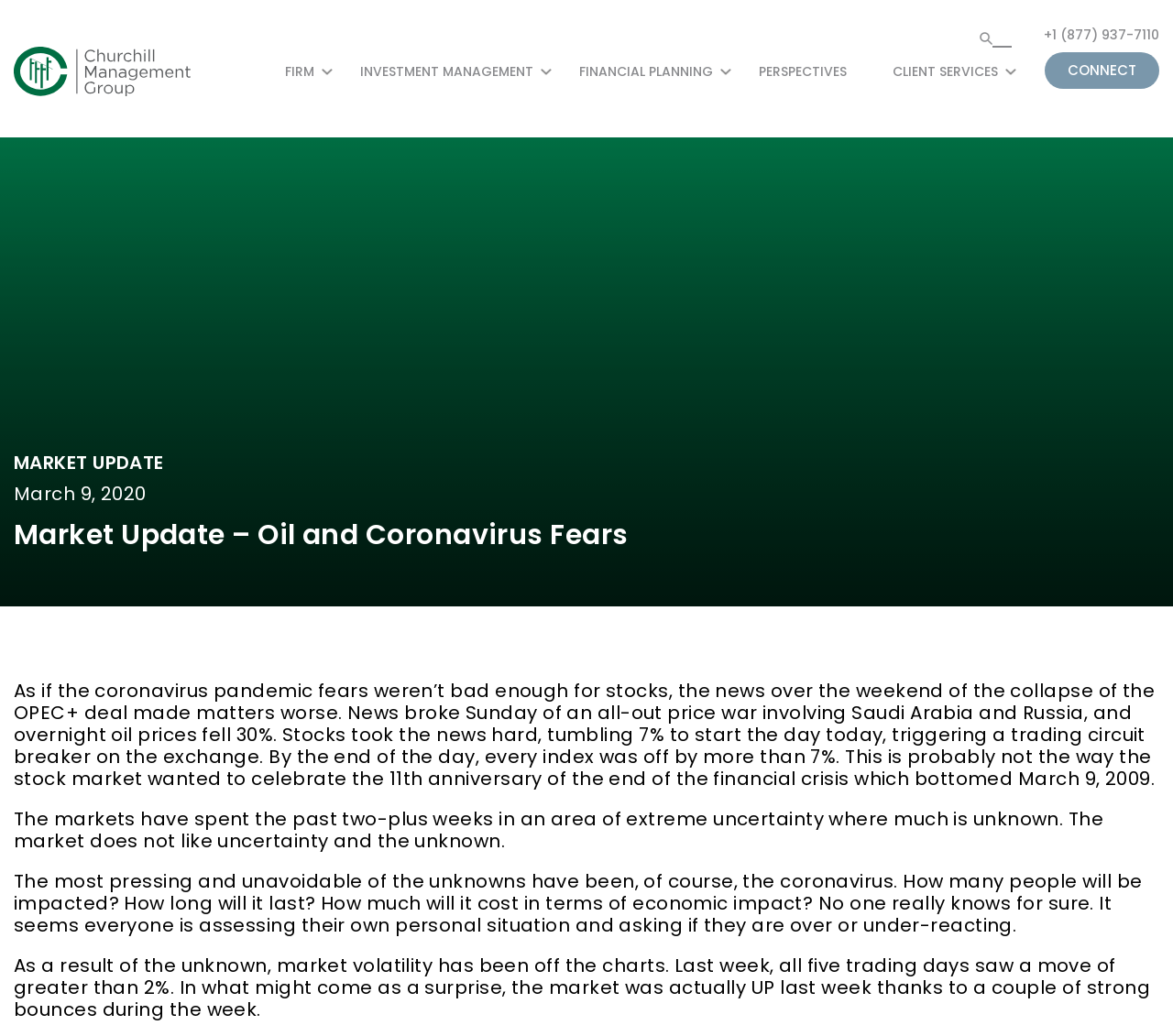Please locate the bounding box coordinates of the element that should be clicked to achieve the given instruction: "Visit the homepage".

None